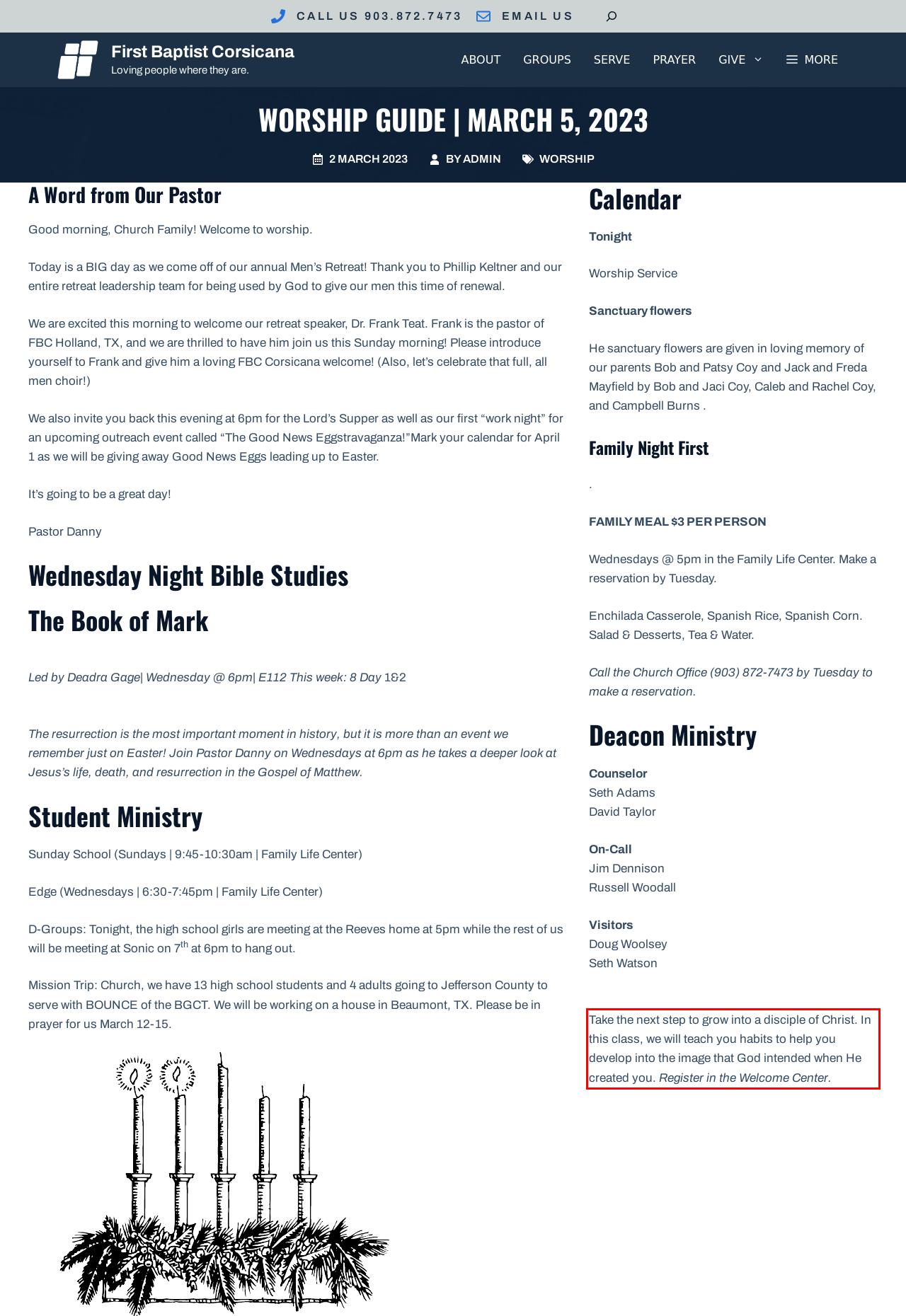By examining the provided screenshot of a webpage, recognize the text within the red bounding box and generate its text content.

Take the next step to grow into a disciple of Christ. In this class, we will teach you habits to help you develop into the image that God intended when He created you. Register in the Welcome Center.